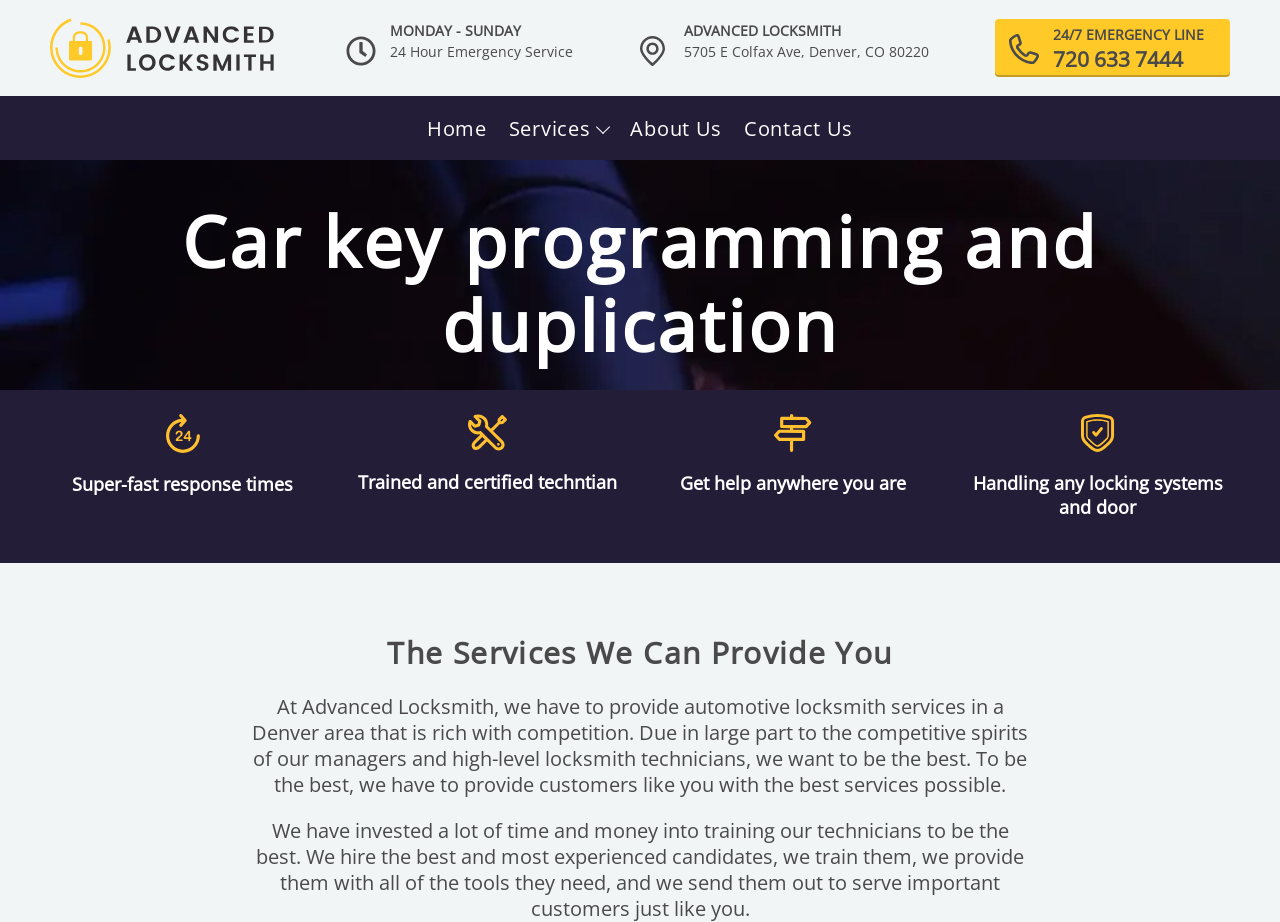What is the address of the locksmith service?
Please ensure your answer to the question is detailed and covers all necessary aspects.

I found this information in the link '5705 E Colfax Ave, Denver, CO 80220' with bounding box coordinates [0.534, 0.046, 0.725, 0.067].